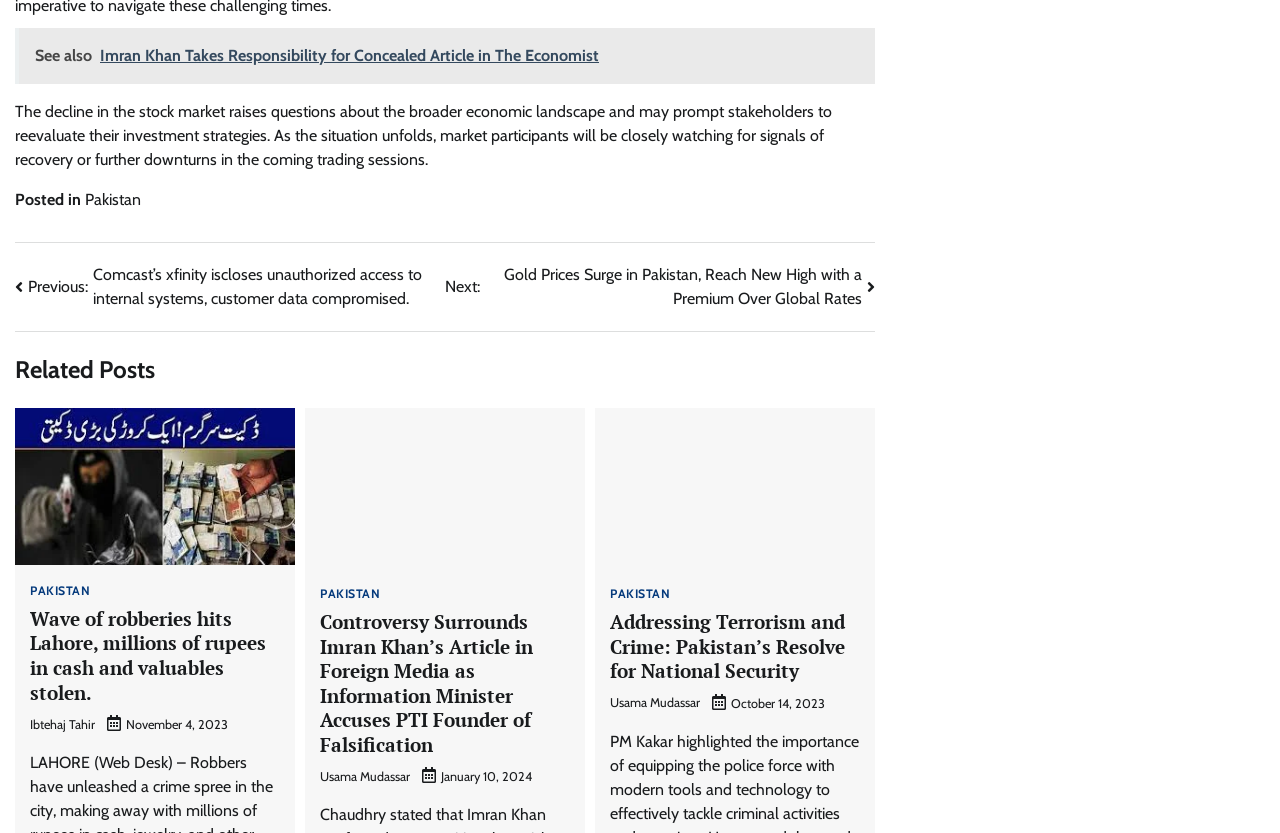Provide the bounding box coordinates of the section that needs to be clicked to accomplish the following instruction: "Go to top of the page."

None